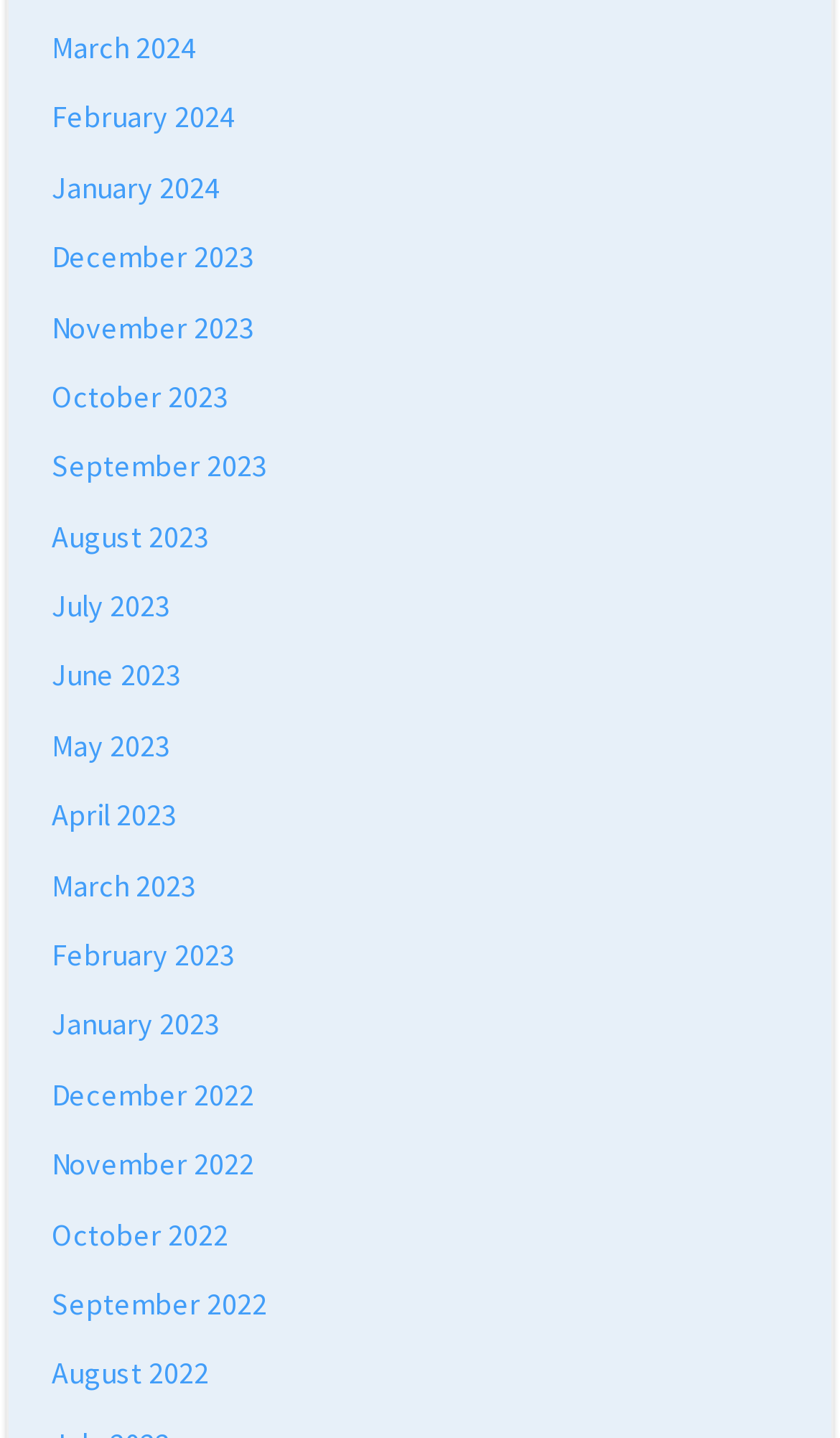Please identify the bounding box coordinates of the element I need to click to follow this instruction: "browse January 2024".

[0.062, 0.117, 0.262, 0.143]